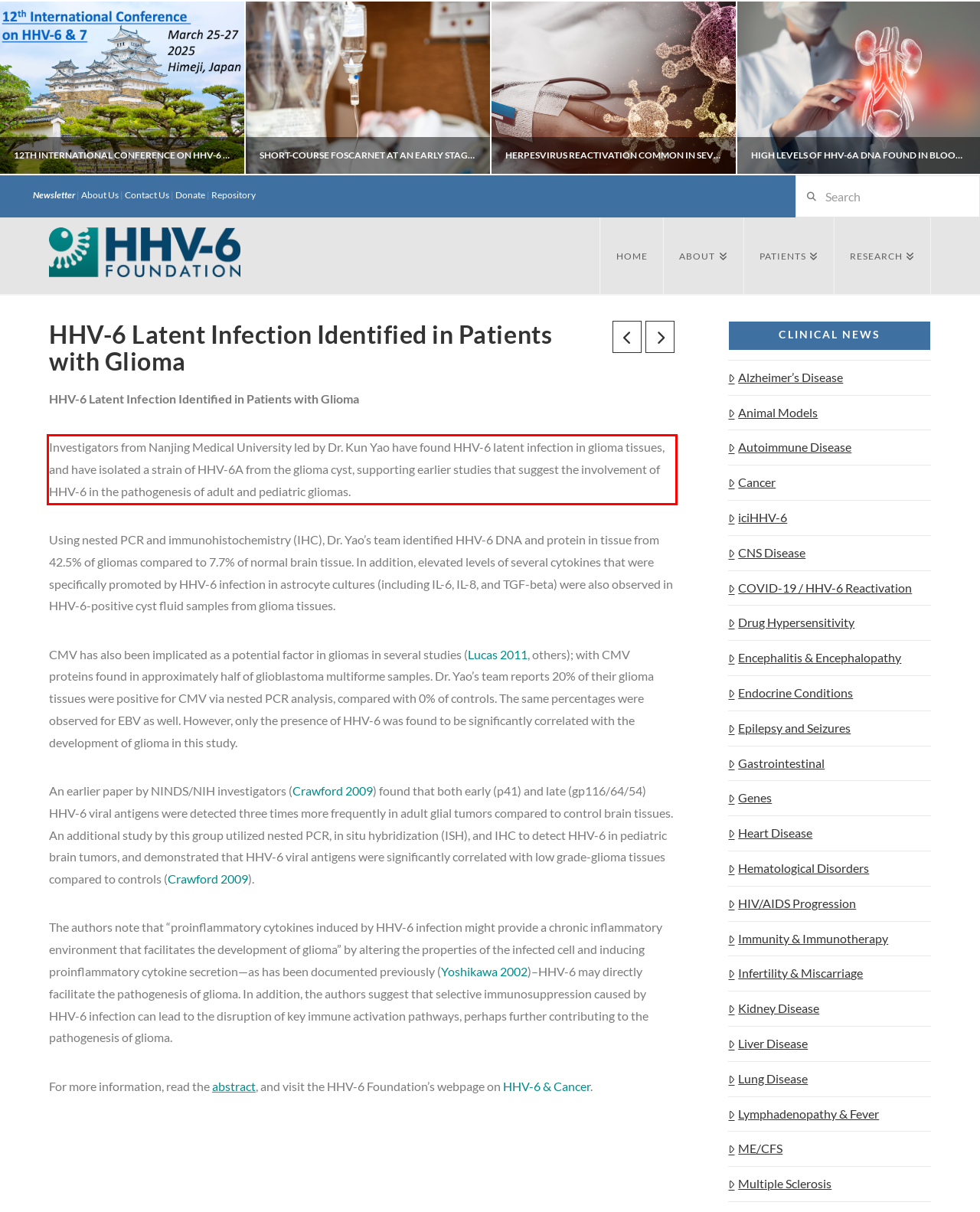Analyze the webpage screenshot and use OCR to recognize the text content in the red bounding box.

Investigators from Nanjing Medical University led by Dr. Kun Yao have found HHV-6 latent infection in glioma tissues, and have isolated a strain of HHV-6A from the glioma cyst, supporting earlier studies that suggest the involvement of HHV-6 in the pathogenesis of adult and pediatric gliomas.